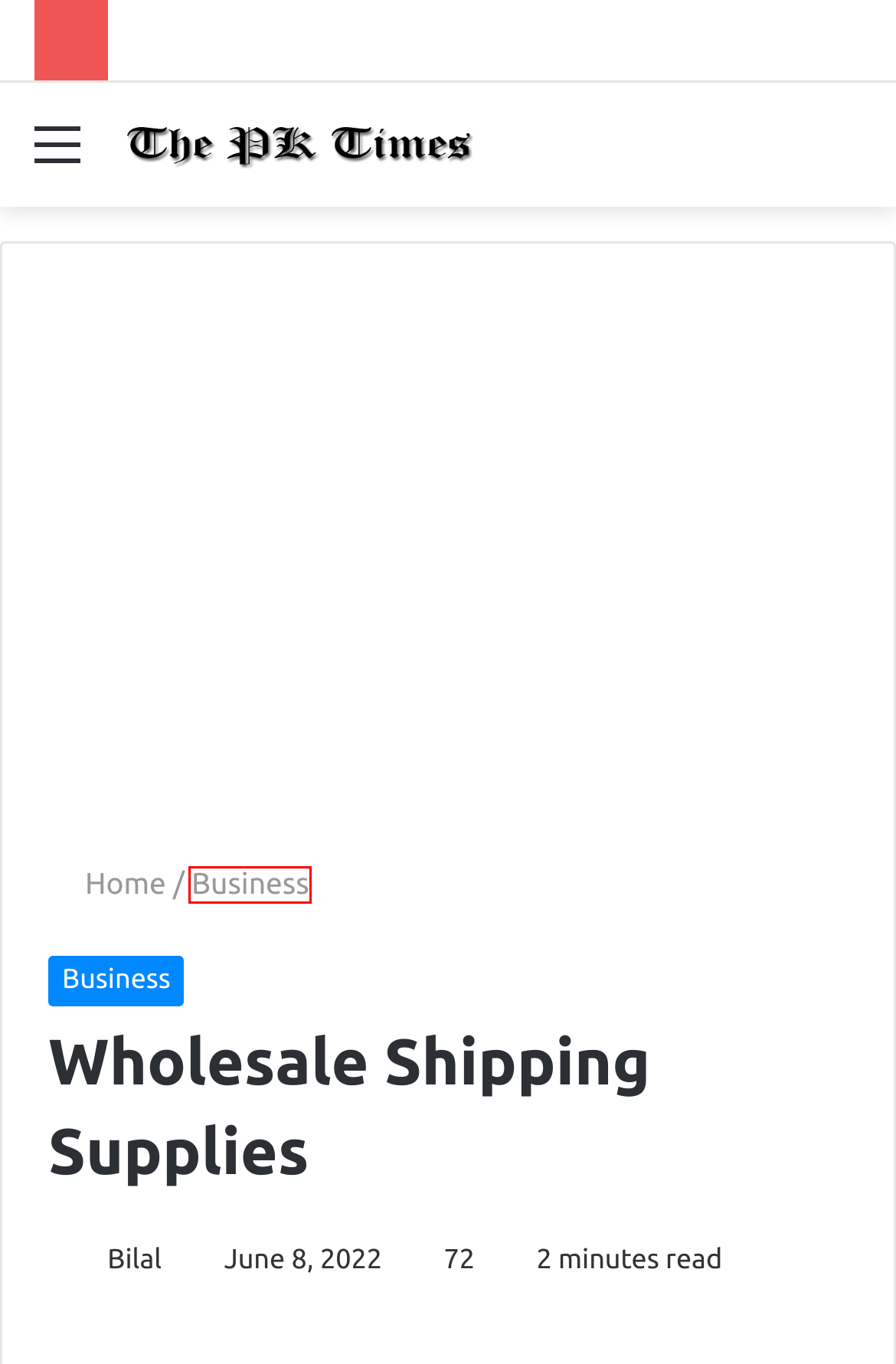Examine the screenshot of the webpage, noting the red bounding box around a UI element. Pick the webpage description that best matches the new page after the element in the red bounding box is clicked. Here are the candidates:
A. The PK Times - World At Your Finger Tips
B. Ensuring Validity: Verifying Documents In The Digital Vault Era - The PK Times
C. How to Choose the Best Taxi Company for Your Commute - The PK Times
D. Business Archives - The PK Times
E. AI Use Cases & Applications Across Major Industries - The PK Times
F. Bilal, Author at The PK Times
G. How Do I Choose the Best Personal Injury Lawyer in My Local Area? - The PK Times
H. 12 Factors to Consider When Buying a Weighing Scale - The PK Times

D